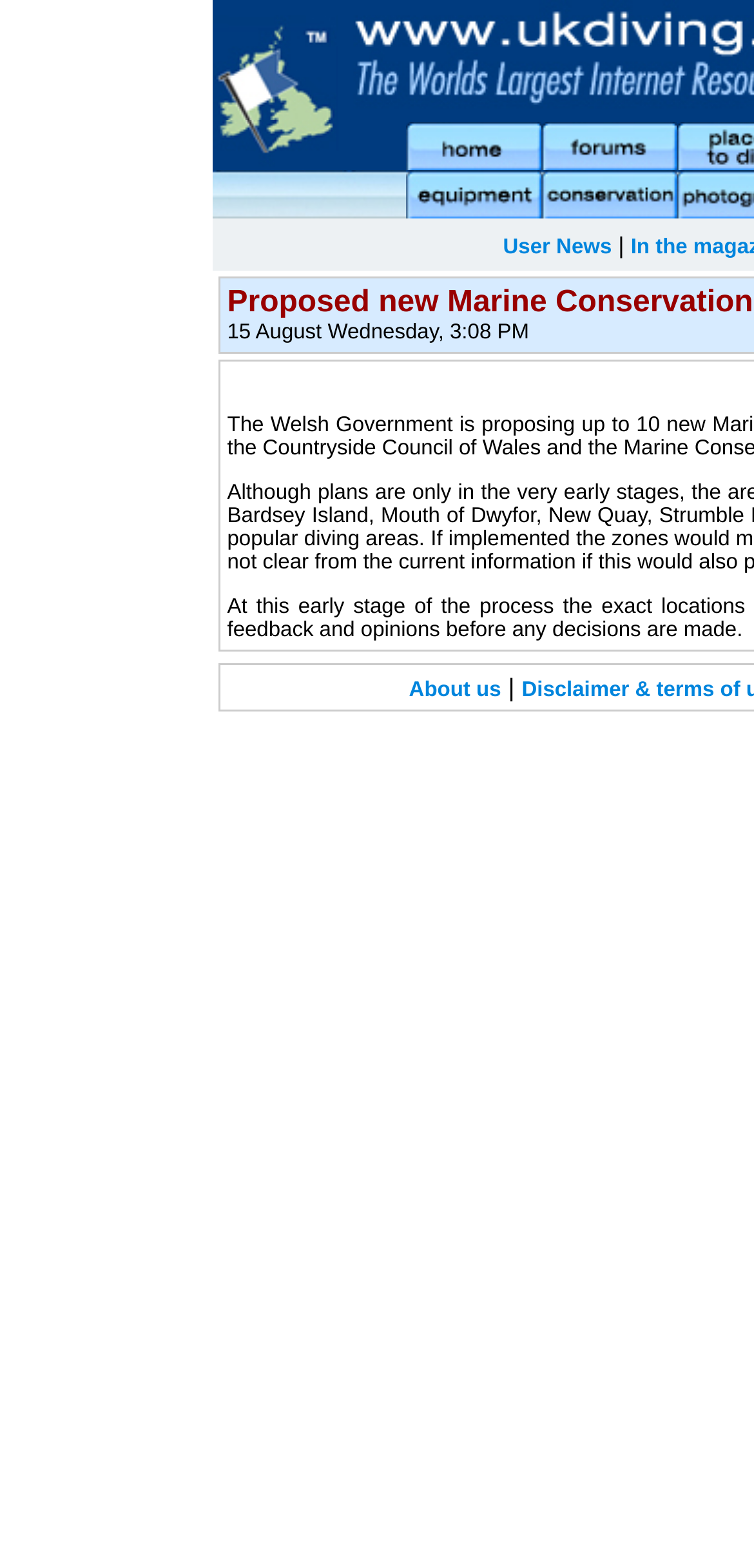Give a succinct answer to this question in a single word or phrase: 
How many social media links are there?

4